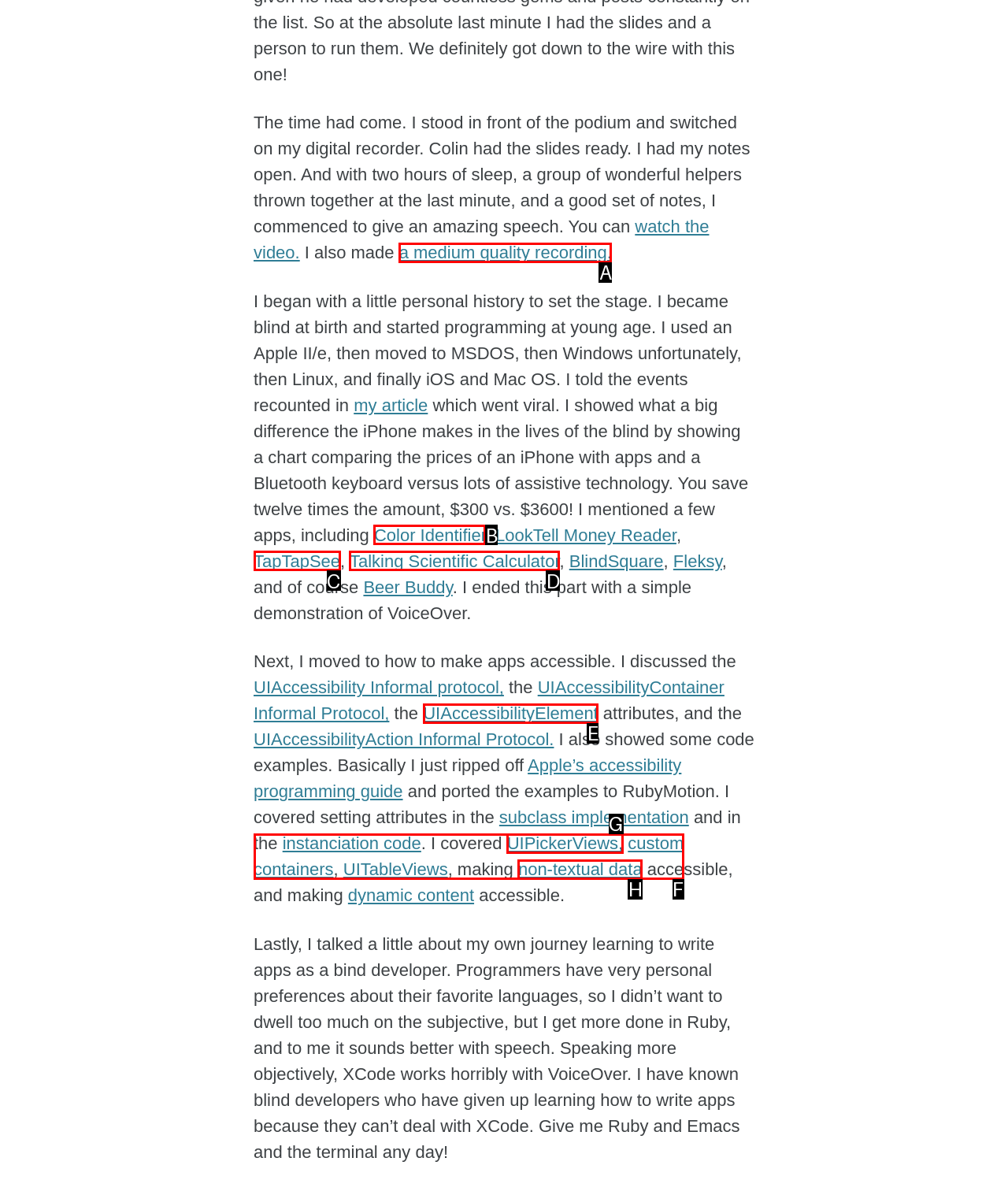Find the UI element described as: Shunning and Isolation
Reply with the letter of the appropriate option.

None